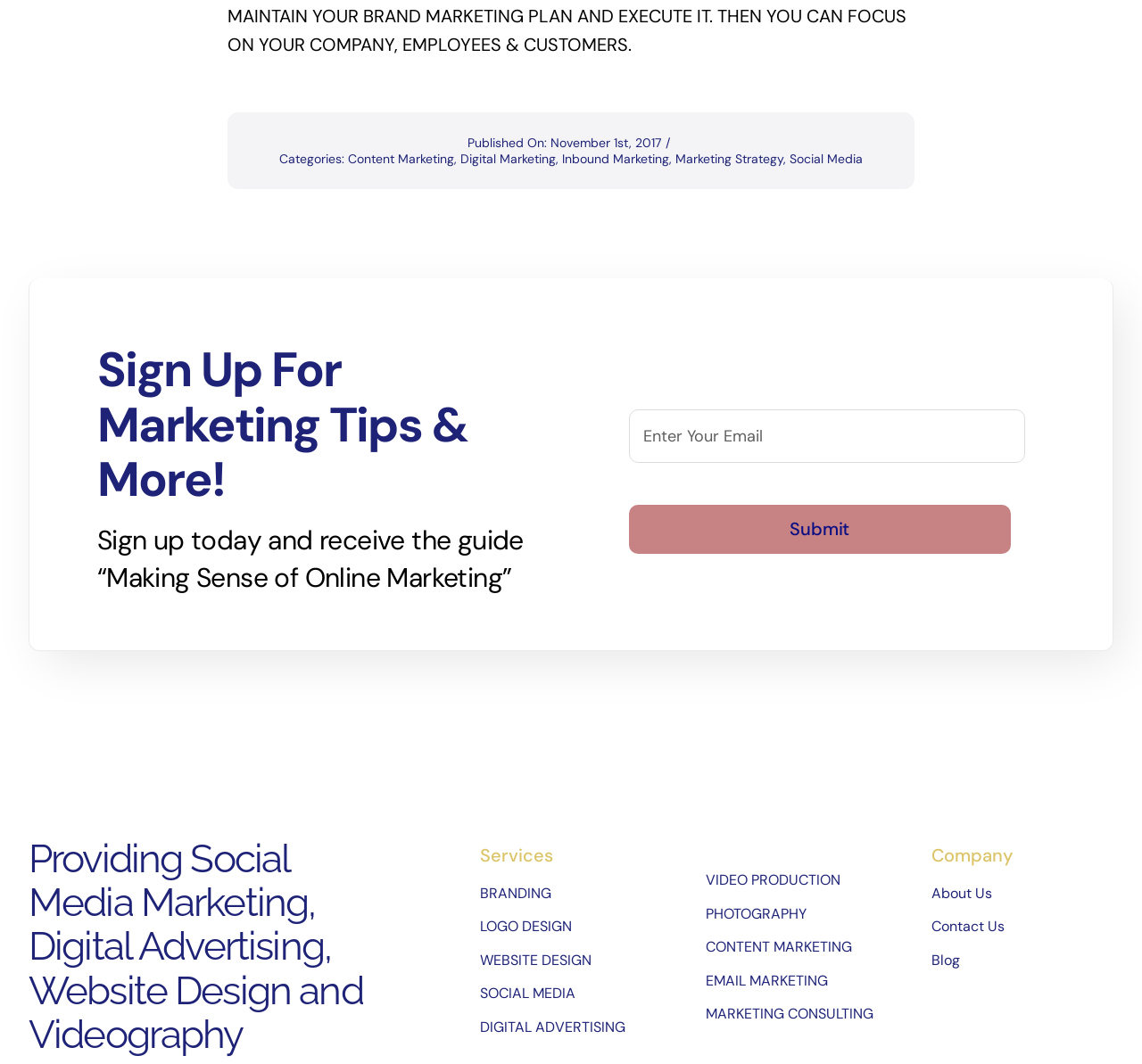Could you highlight the region that needs to be clicked to execute the instruction: "Change the threshold"?

None